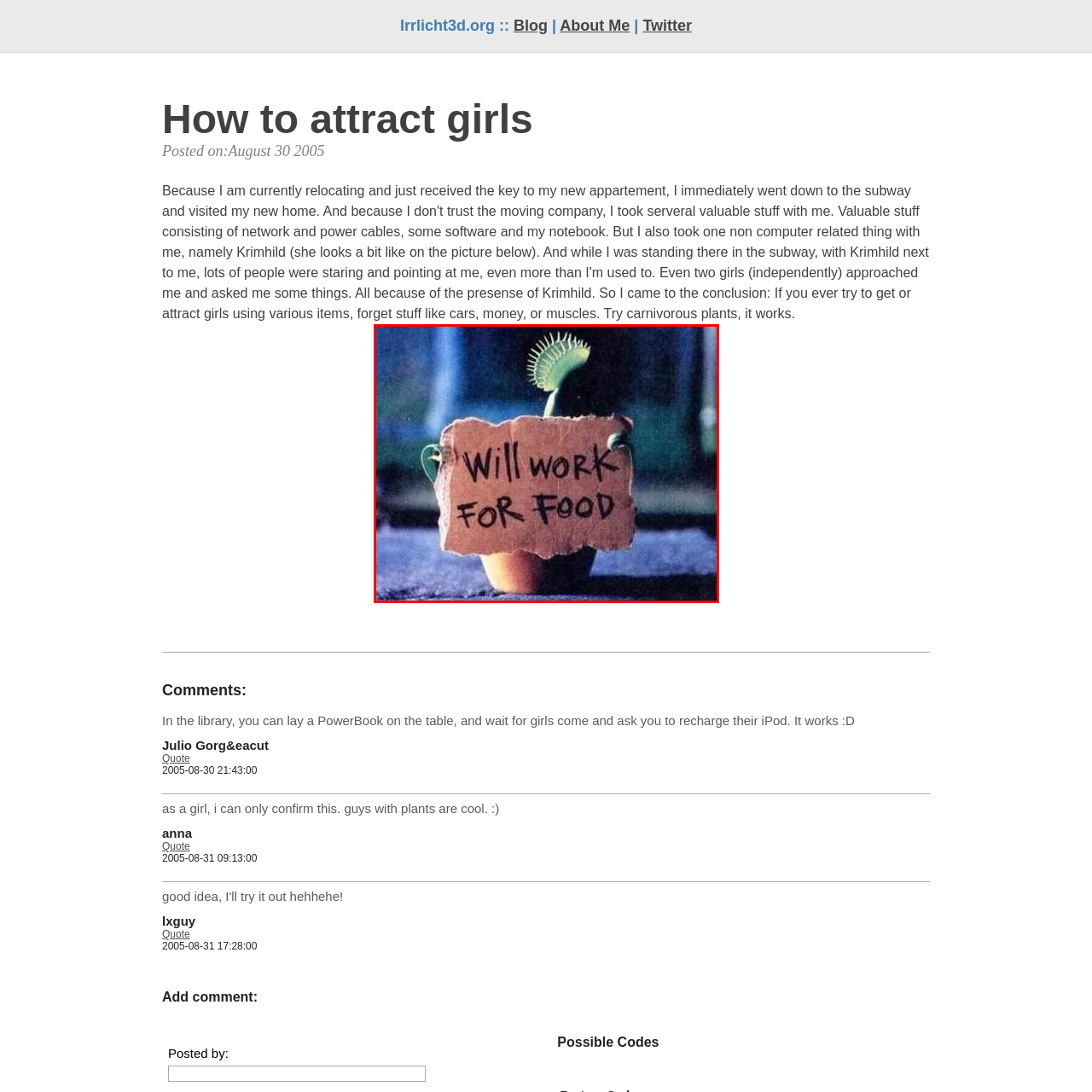What is the lighting condition in the background?
Observe the image enclosed by the red boundary and respond with a one-word or short-phrase answer.

Dimly lit